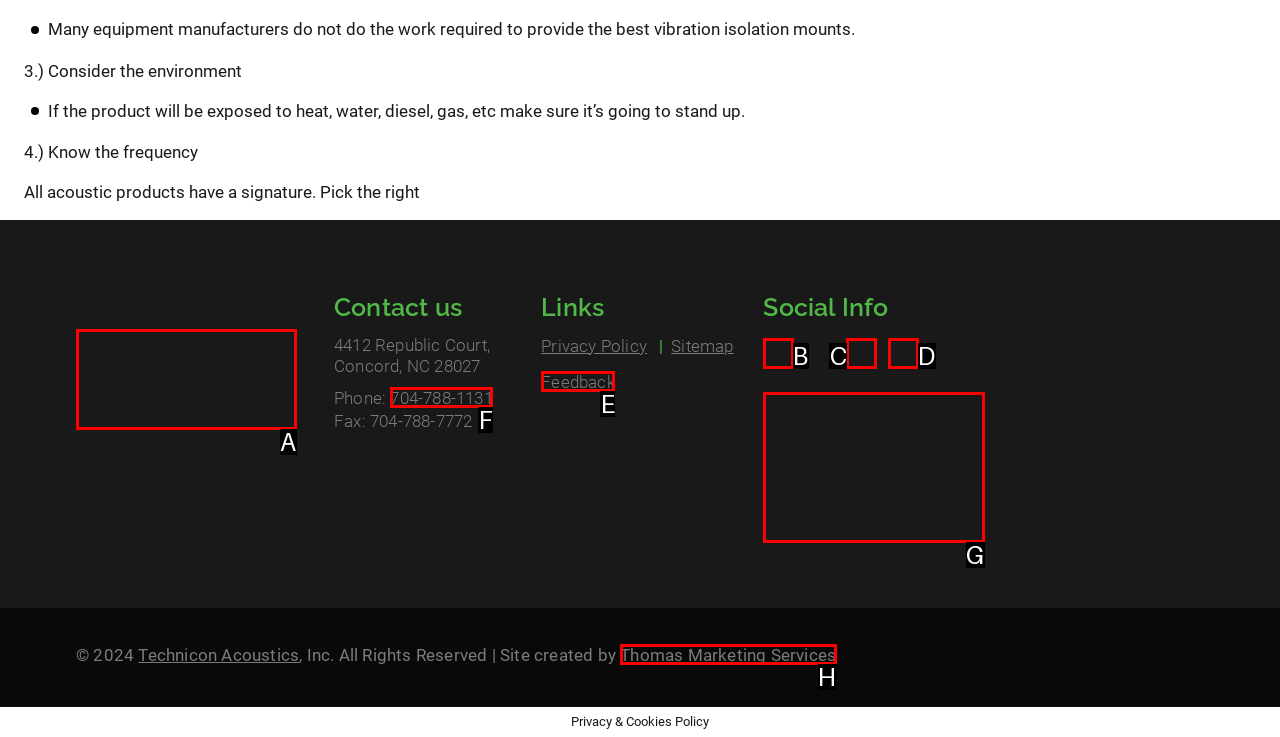From the description: alt="Thomas Supplier" title="Thomas Supplier", select the HTML element that fits best. Reply with the letter of the appropriate option.

G